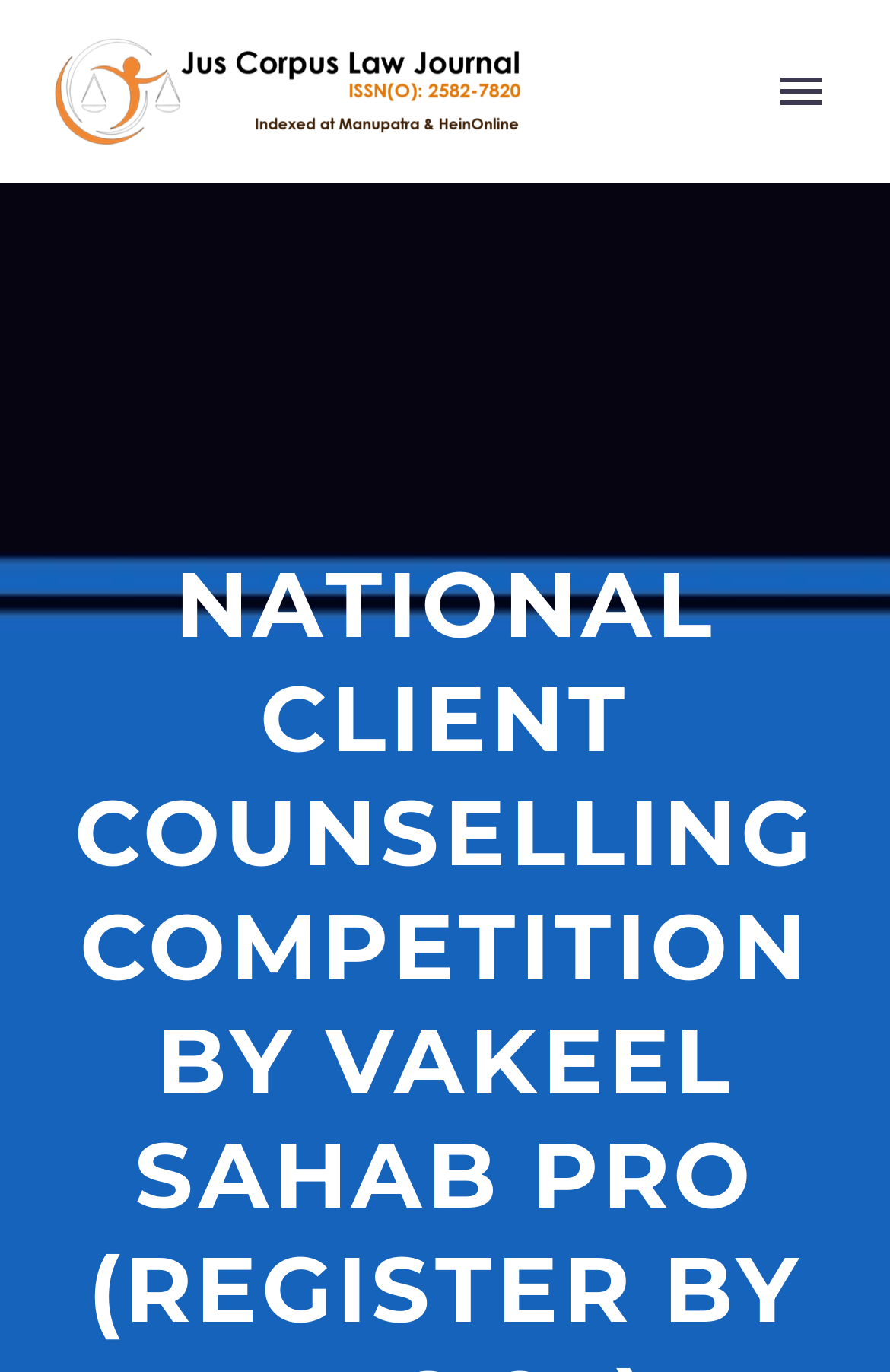Determine the bounding box coordinates of the clickable region to follow the instruction: "Go to Home page".

[0.056, 0.152, 0.944, 0.238]